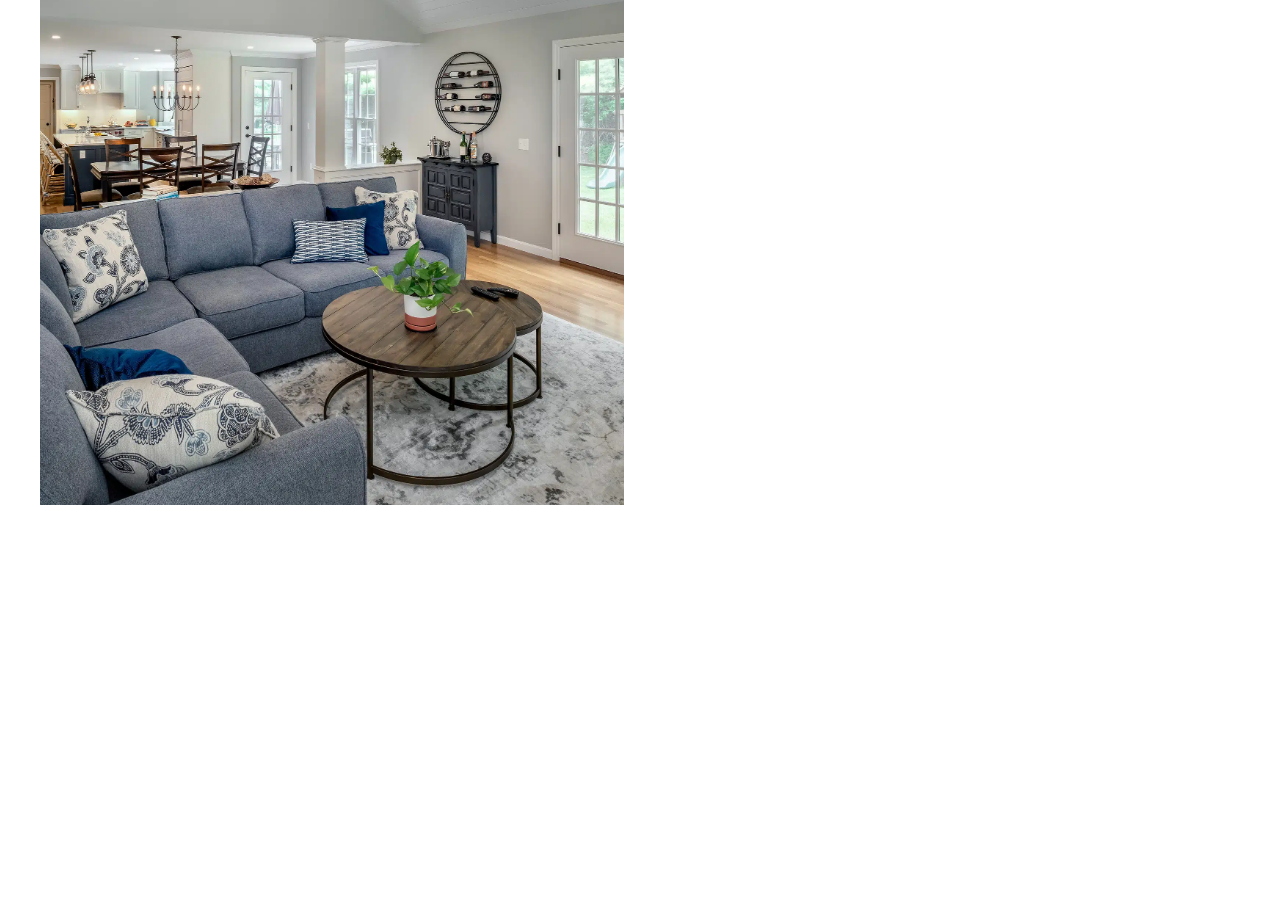Identify the bounding box for the UI element that is described as follows: "parent_node: Email * name="wpforms[fields][1]"".

[0.535, 0.218, 0.934, 0.26]